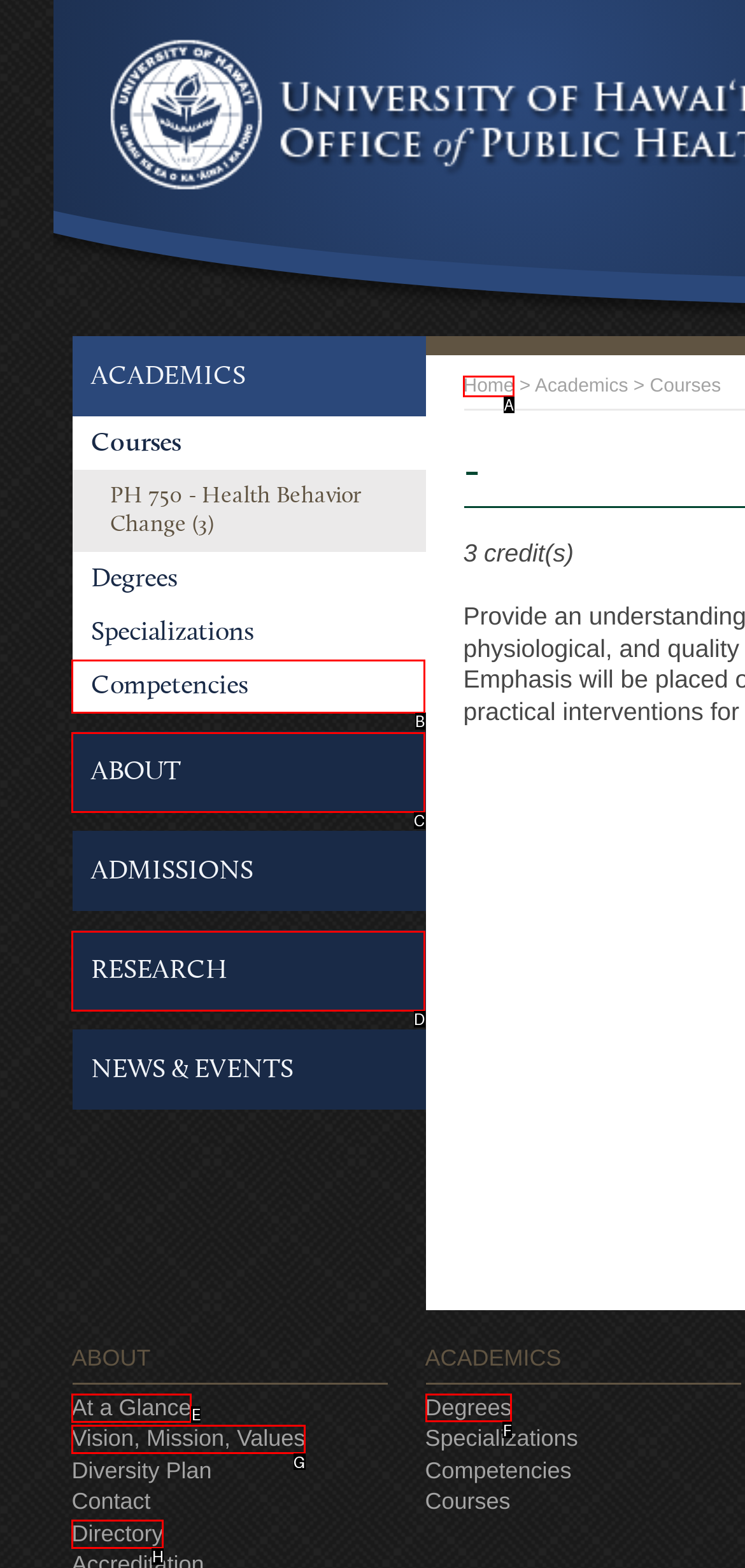Which option should be clicked to complete this task: open the menu
Reply with the letter of the correct choice from the given choices.

None